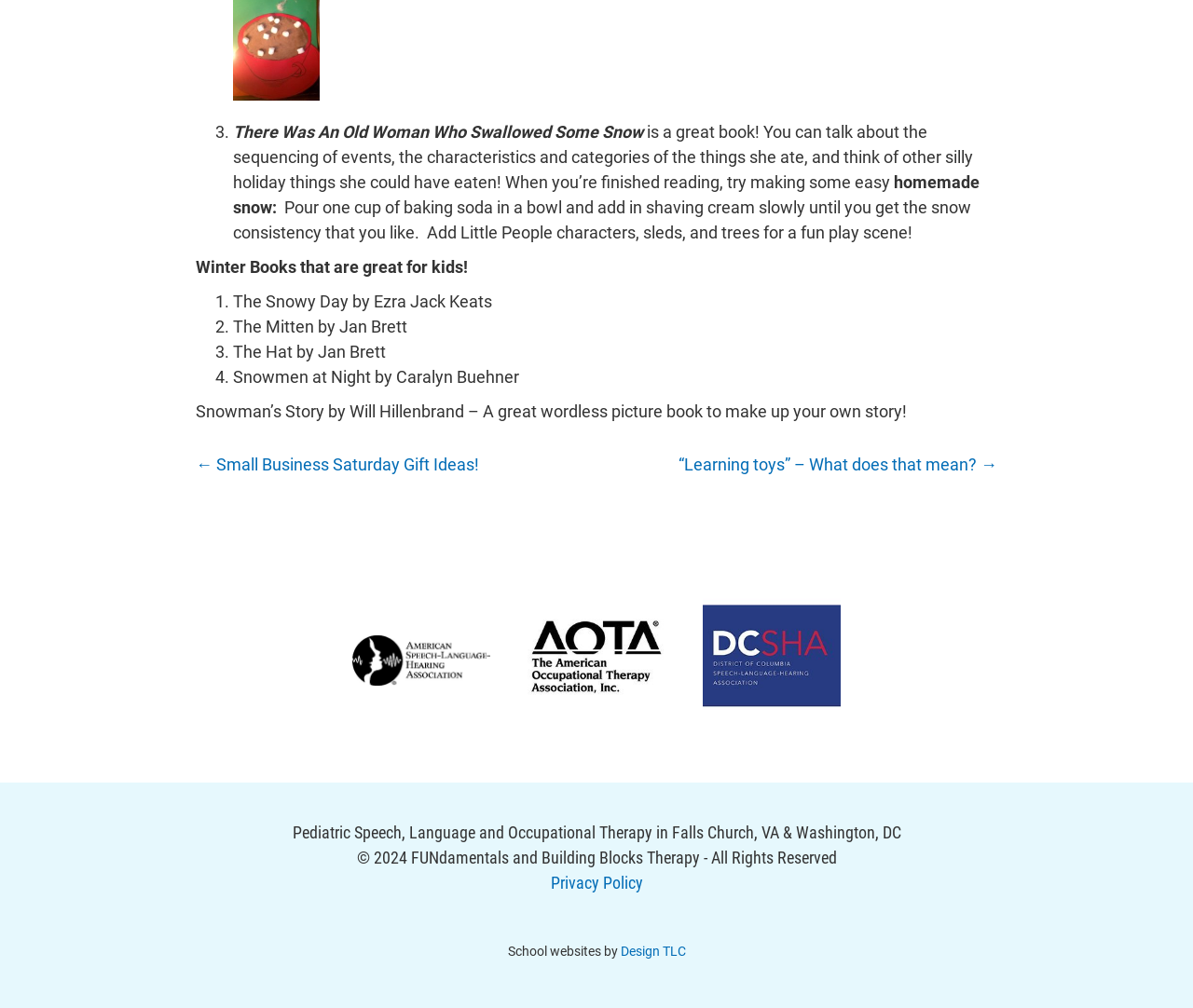Determine the bounding box coordinates of the clickable region to carry out the instruction: "Click the 'Privacy Policy' link".

[0.461, 0.866, 0.539, 0.886]